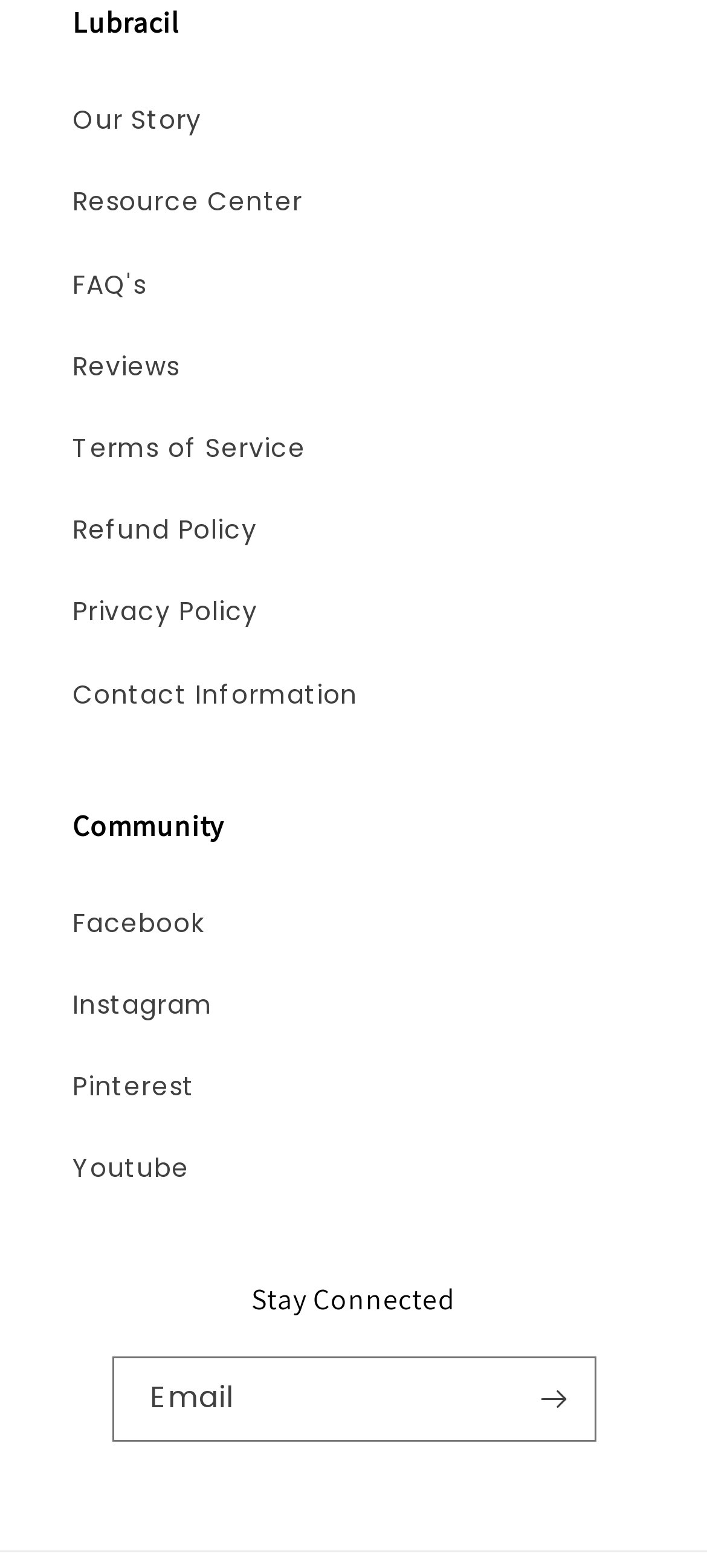Find the bounding box coordinates of the element you need to click on to perform this action: 'Subscribe to the newsletter'. The coordinates should be represented by four float values between 0 and 1, in the format [left, top, right, bottom].

[0.727, 0.865, 0.84, 0.92]